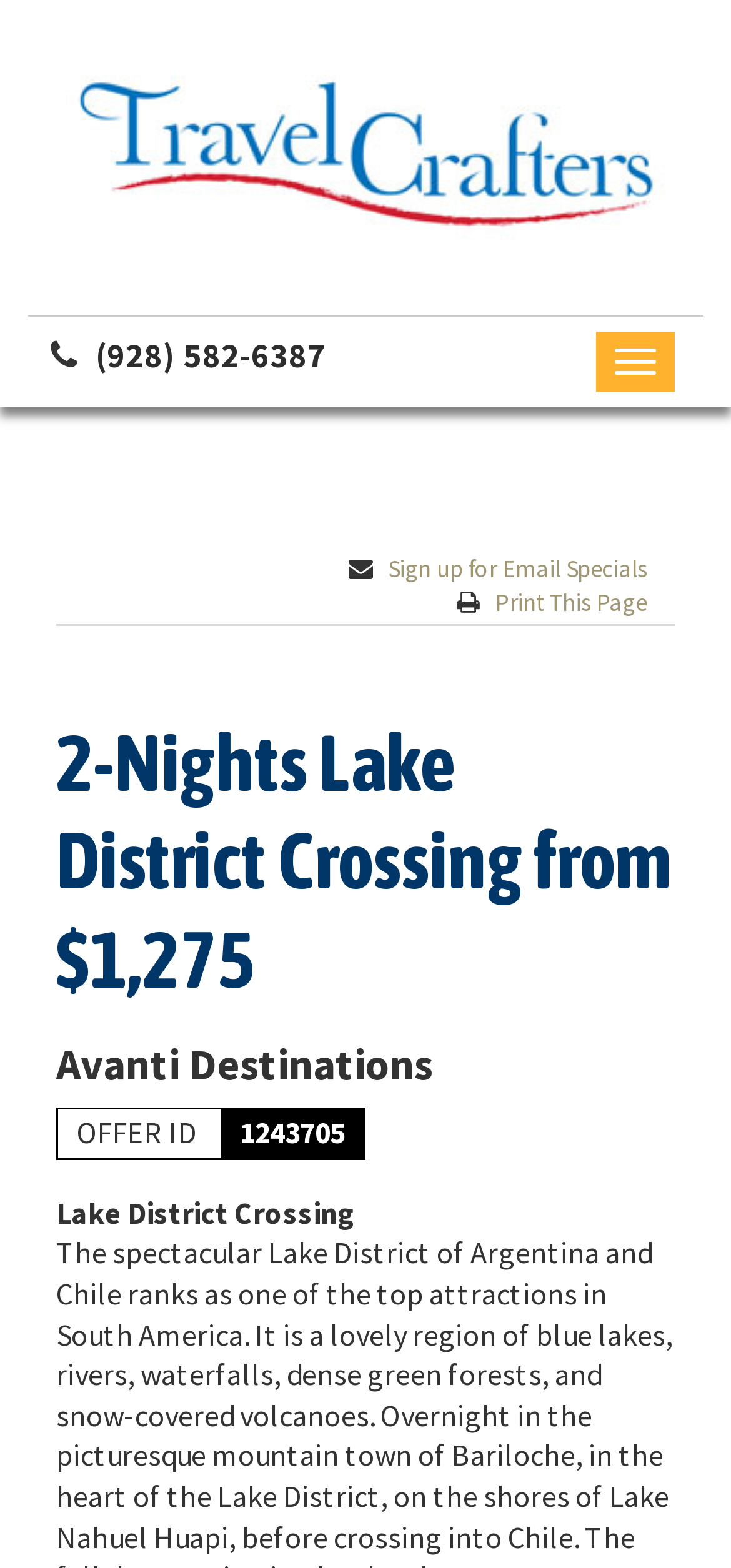Locate the bounding box of the UI element described in the following text: "Sign up for Email Specials".

[0.531, 0.353, 0.885, 0.373]